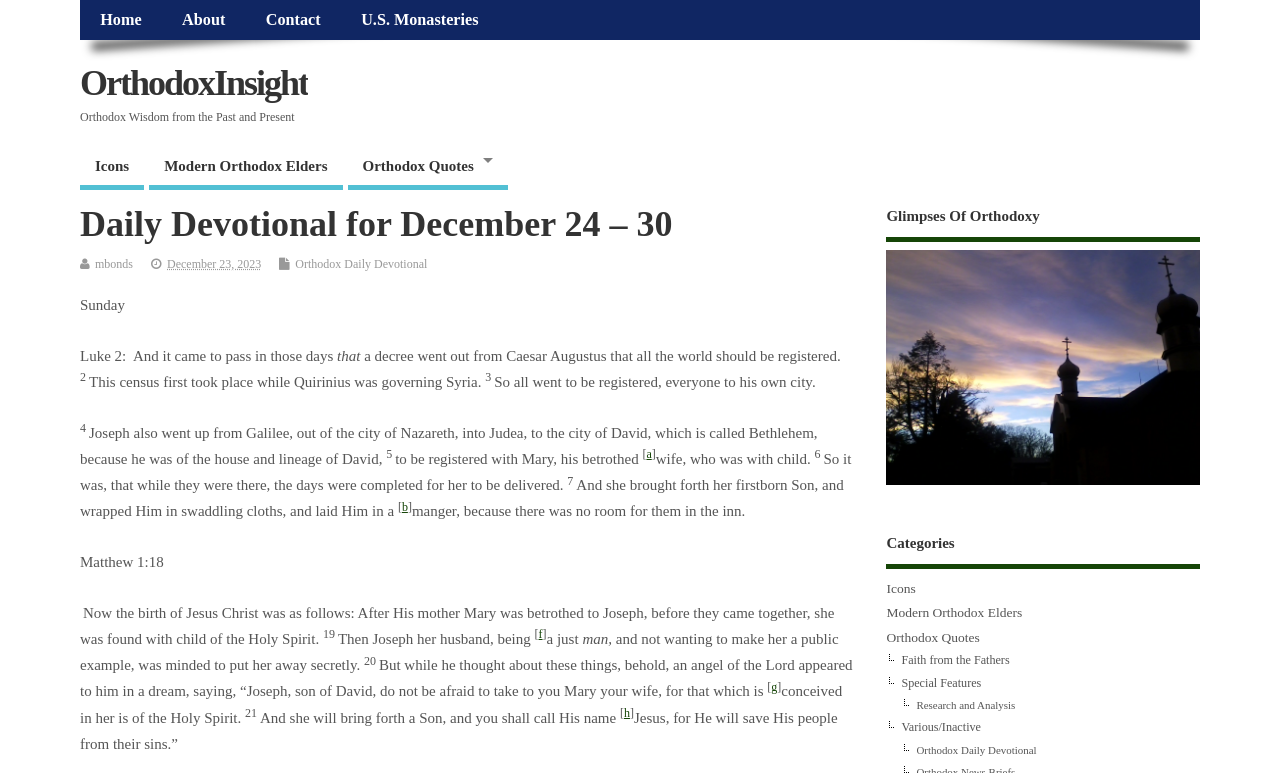What is the title of the daily devotional section?
Refer to the image and provide a one-word or short phrase answer.

Daily Devotional for December 24 – 30